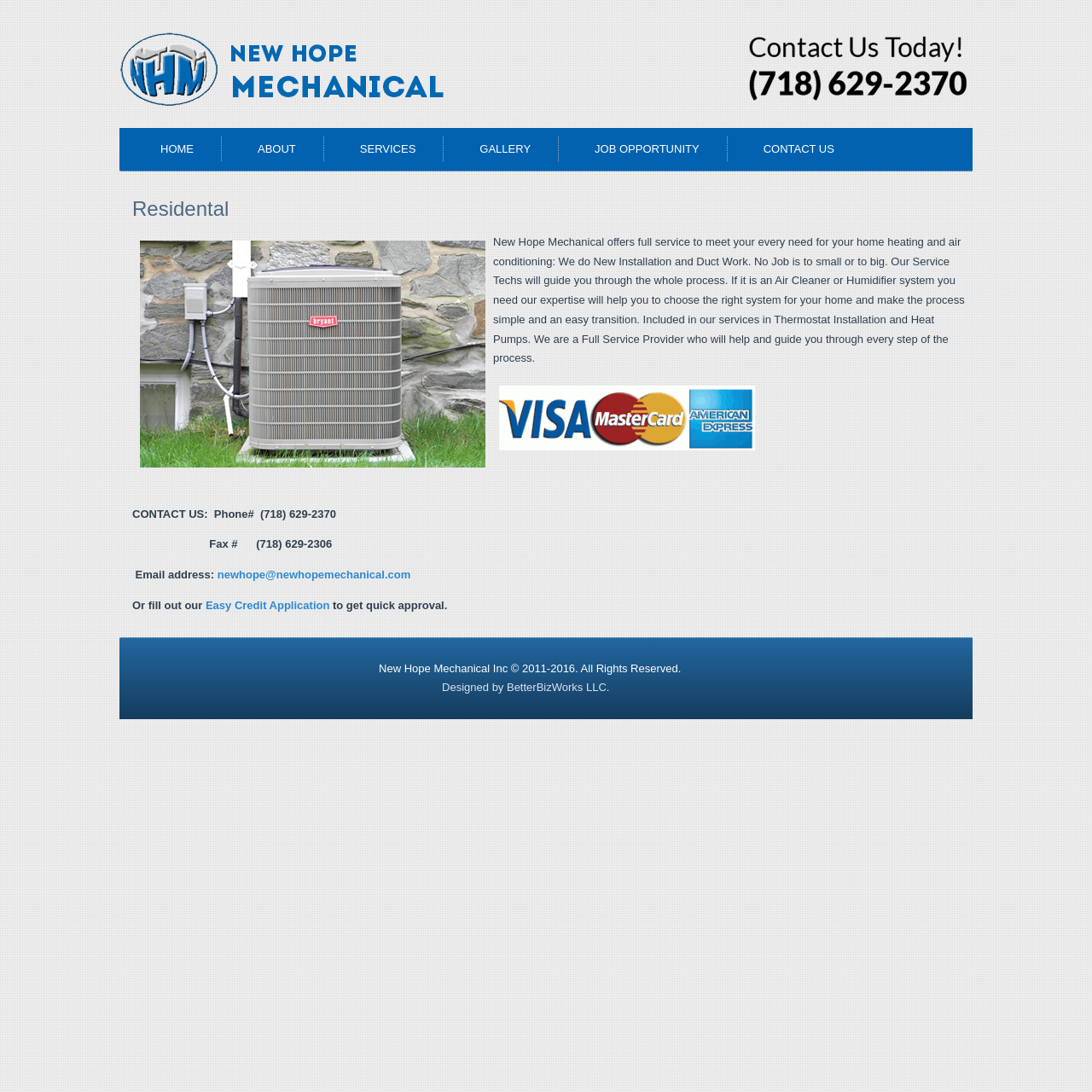Indicate the bounding box coordinates of the element that must be clicked to execute the instruction: "Fill out Easy Credit Application". The coordinates should be given as four float numbers between 0 and 1, i.e., [left, top, right, bottom].

[0.188, 0.548, 0.302, 0.56]